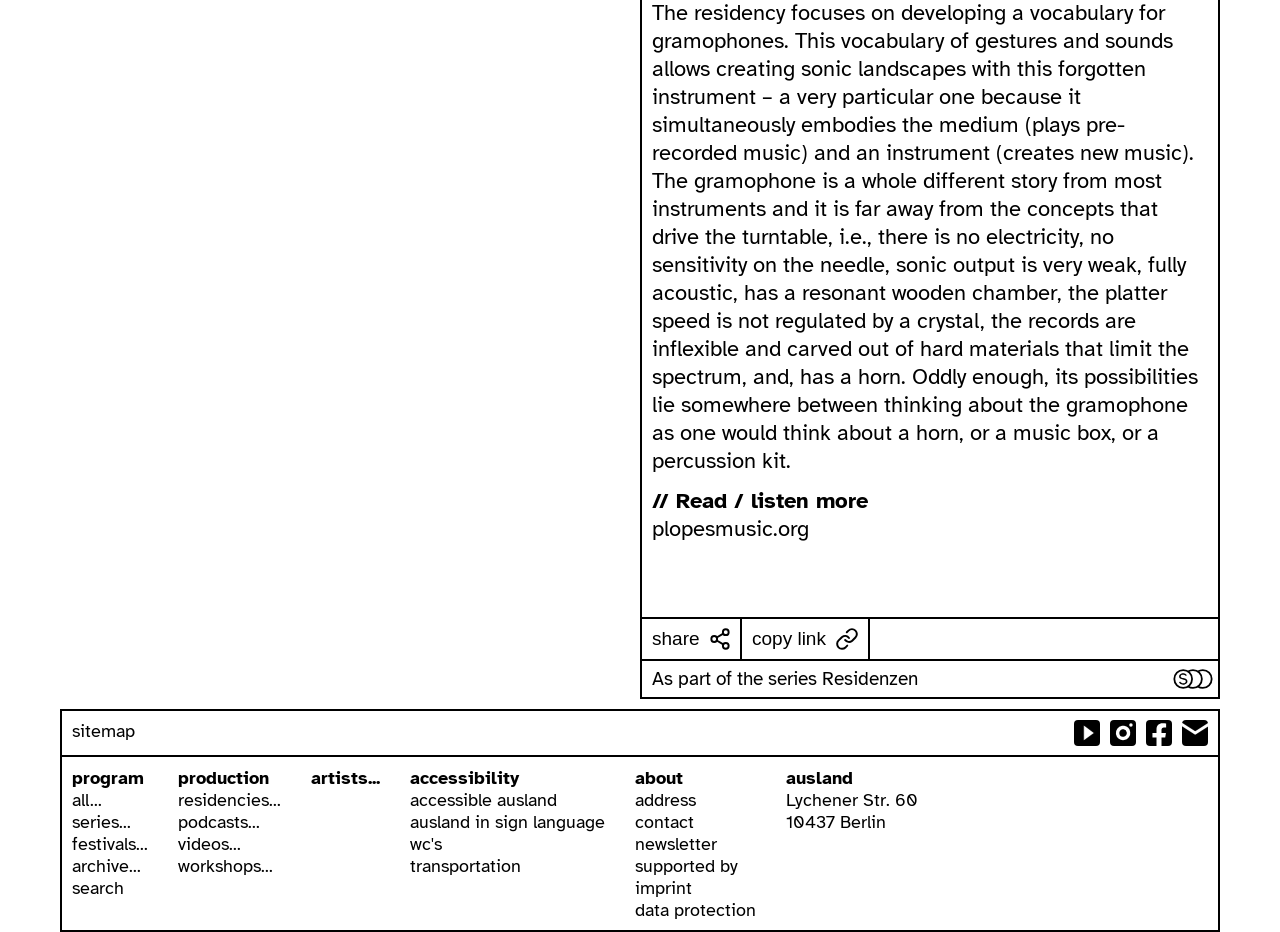Answer this question using a single word or a brief phrase:
How many links are available in the footer section?

14